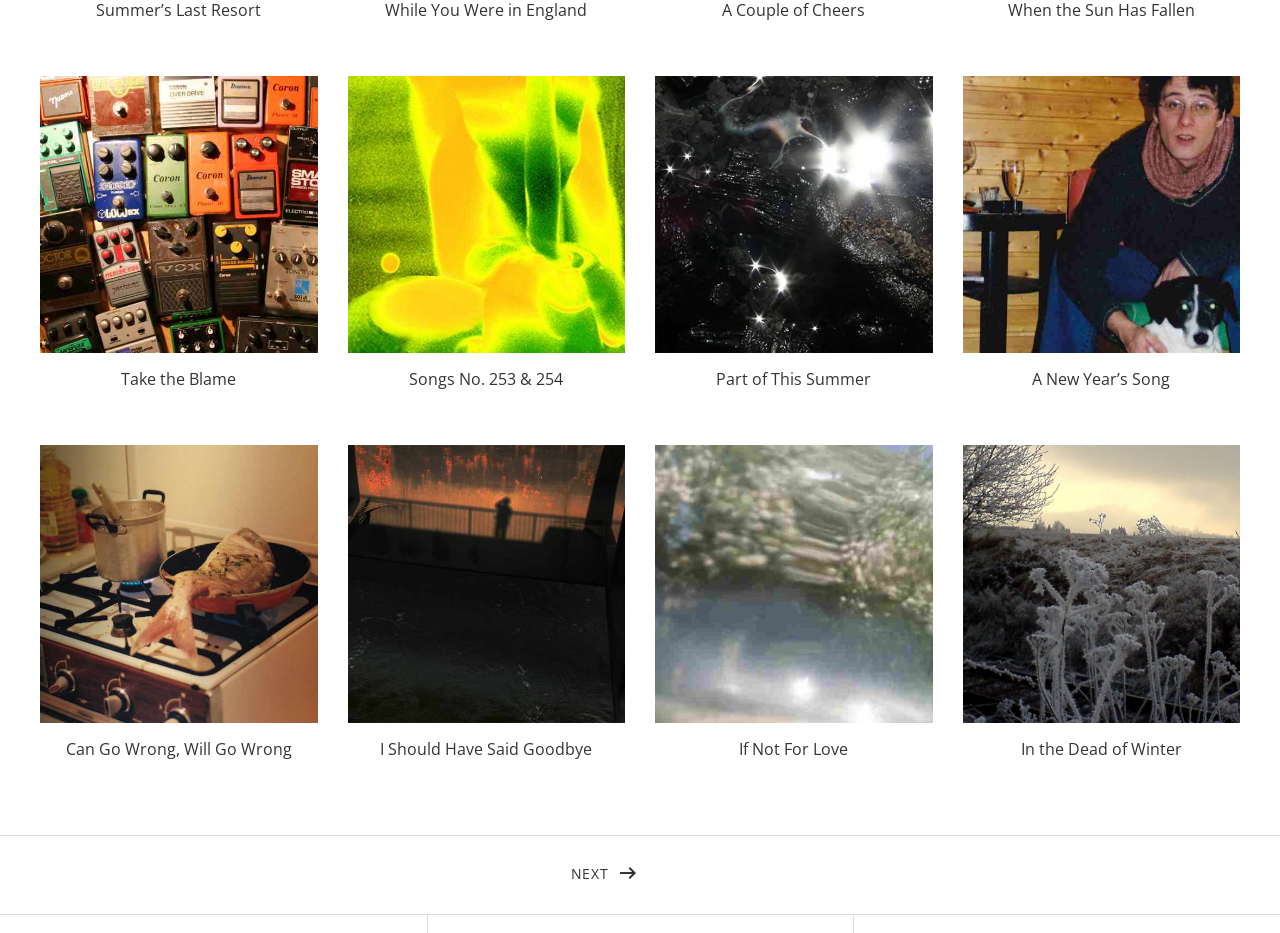Determine the bounding box coordinates of the UI element described below. Use the format (top-left x, top-left y, bottom-right x, bottom-right y) with floating point numbers between 0 and 1: parent_node: Part of This Summer

[0.512, 0.081, 0.729, 0.378]